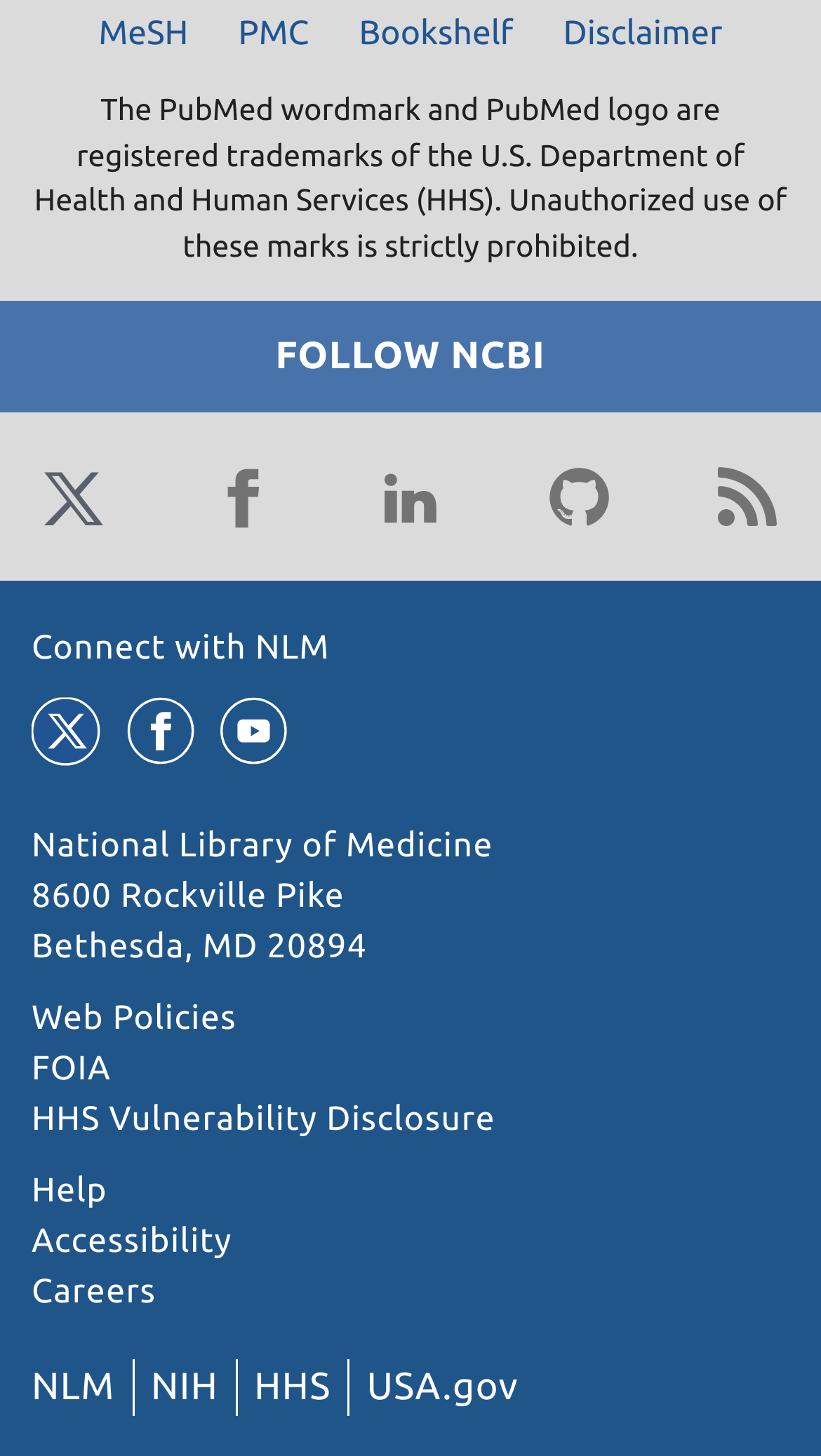How many links are available at the bottom of the webpage?
Please give a detailed and elaborate answer to the question.

I counted the number of links available at the bottom of the webpage, which are Connect with NLM, Twitter, Facebook, Youtube, National Library of Medicine, 8600 Rockville Pike Bethesda, MD 20894, Web Policies, FOIA, HHS Vulnerability Disclosure, Help, and Accessibility. Therefore, there are 11 links available at the bottom of the webpage.